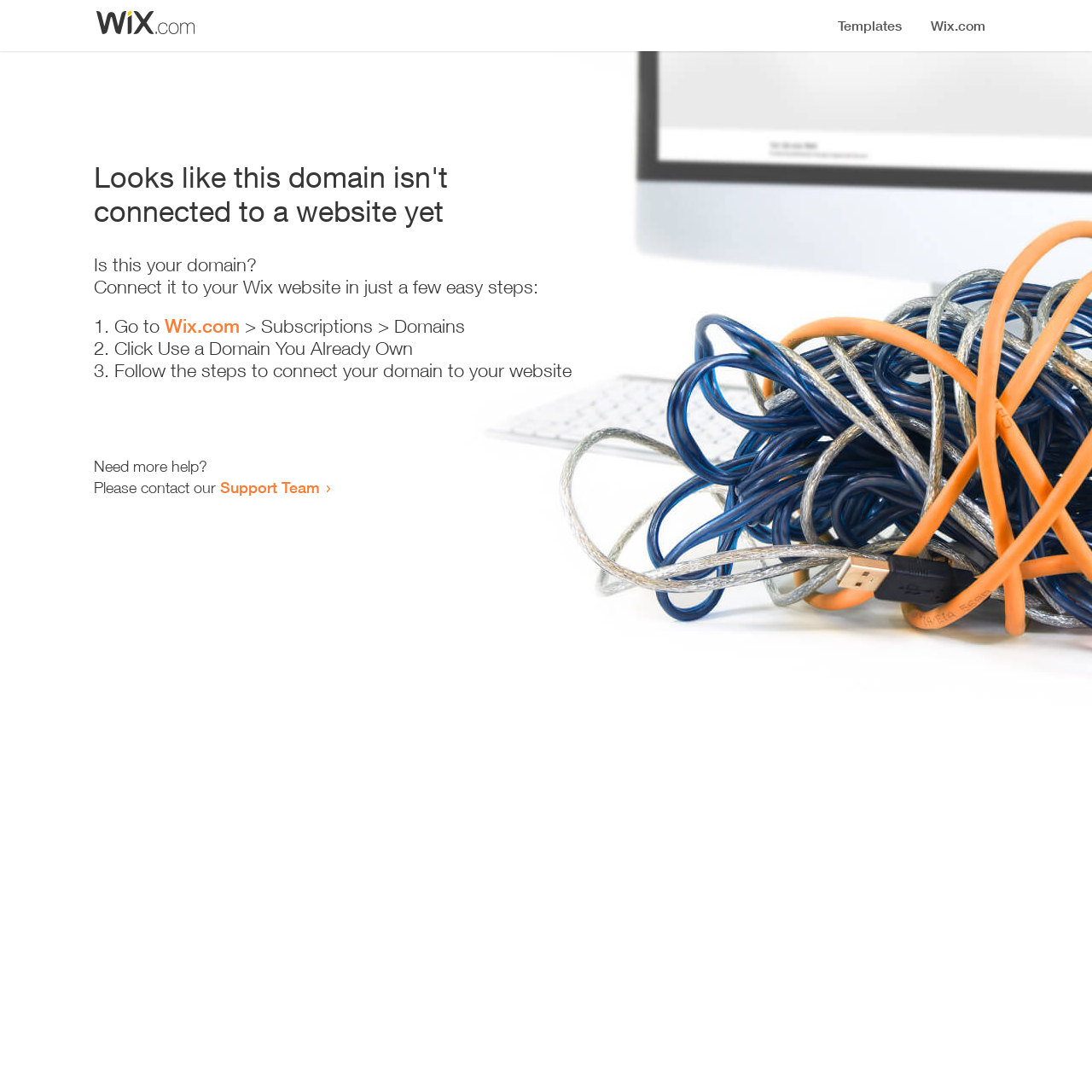Provide the text content of the webpage's main heading.

Looks like this domain isn't
connected to a website yet